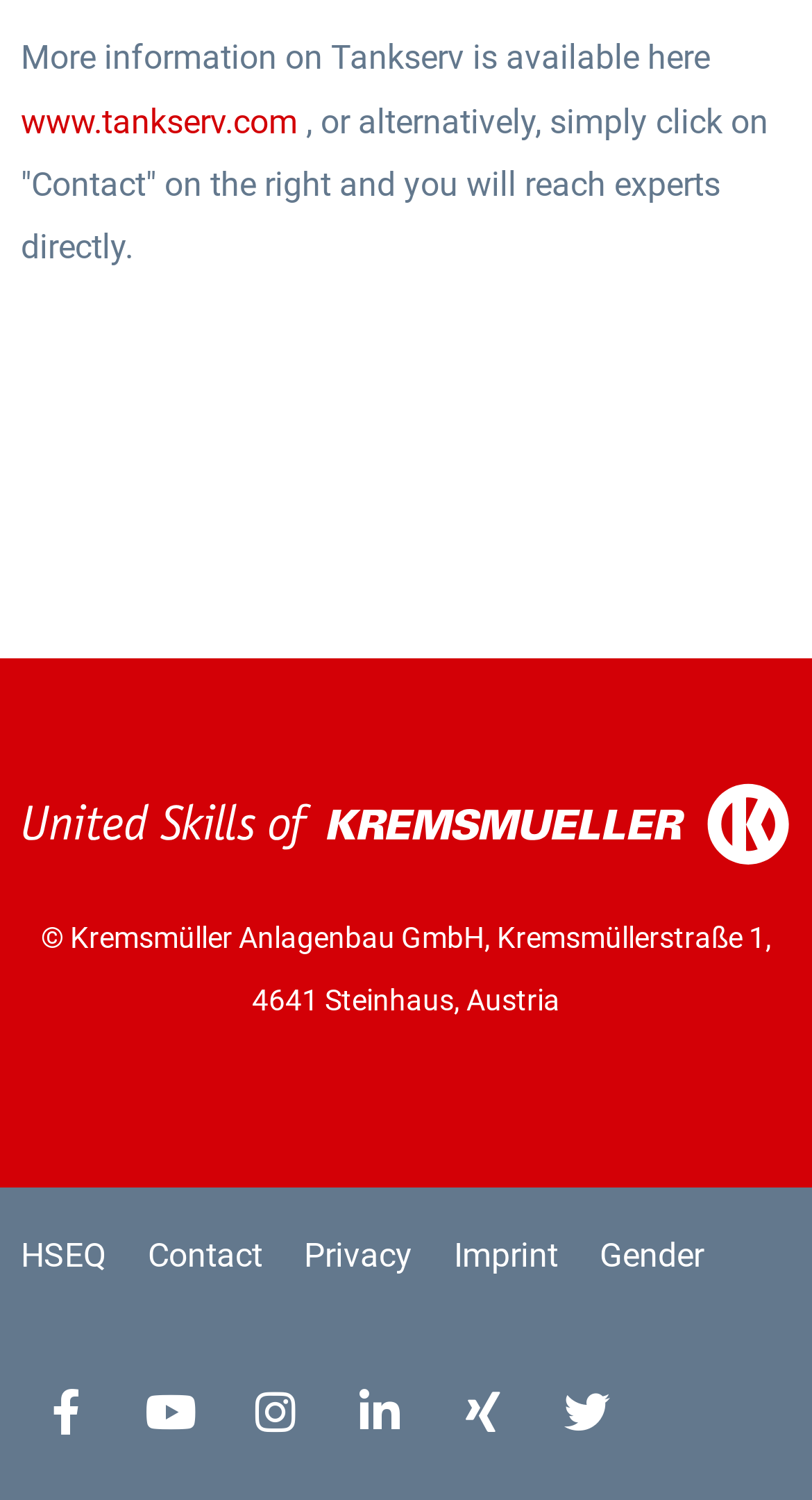Identify the bounding box coordinates of the element to click to follow this instruction: 'view HSEQ page'. Ensure the coordinates are four float values between 0 and 1, provided as [left, top, right, bottom].

[0.0, 0.806, 0.156, 0.87]